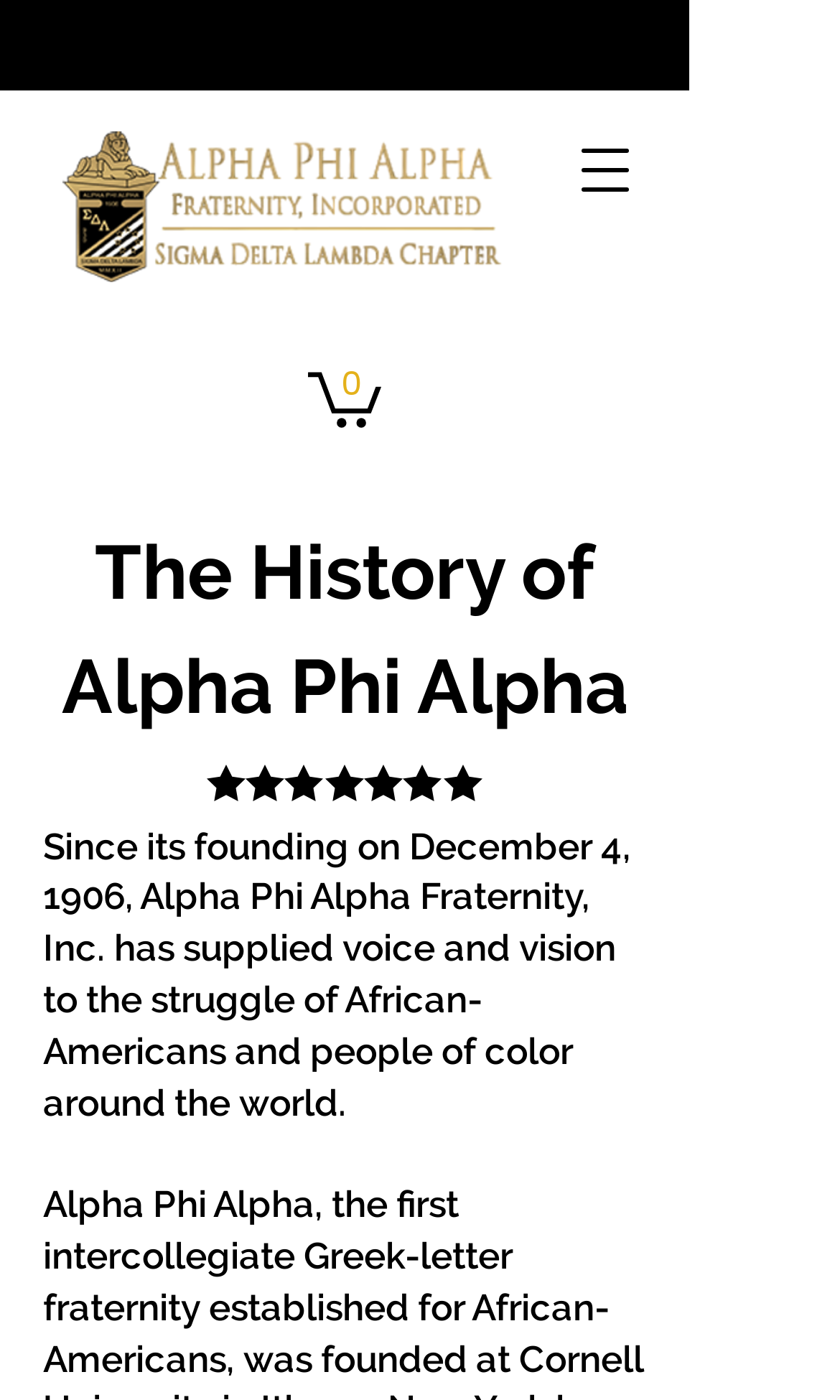How many items are in the cart?
Examine the screenshot and reply with a single word or phrase.

0